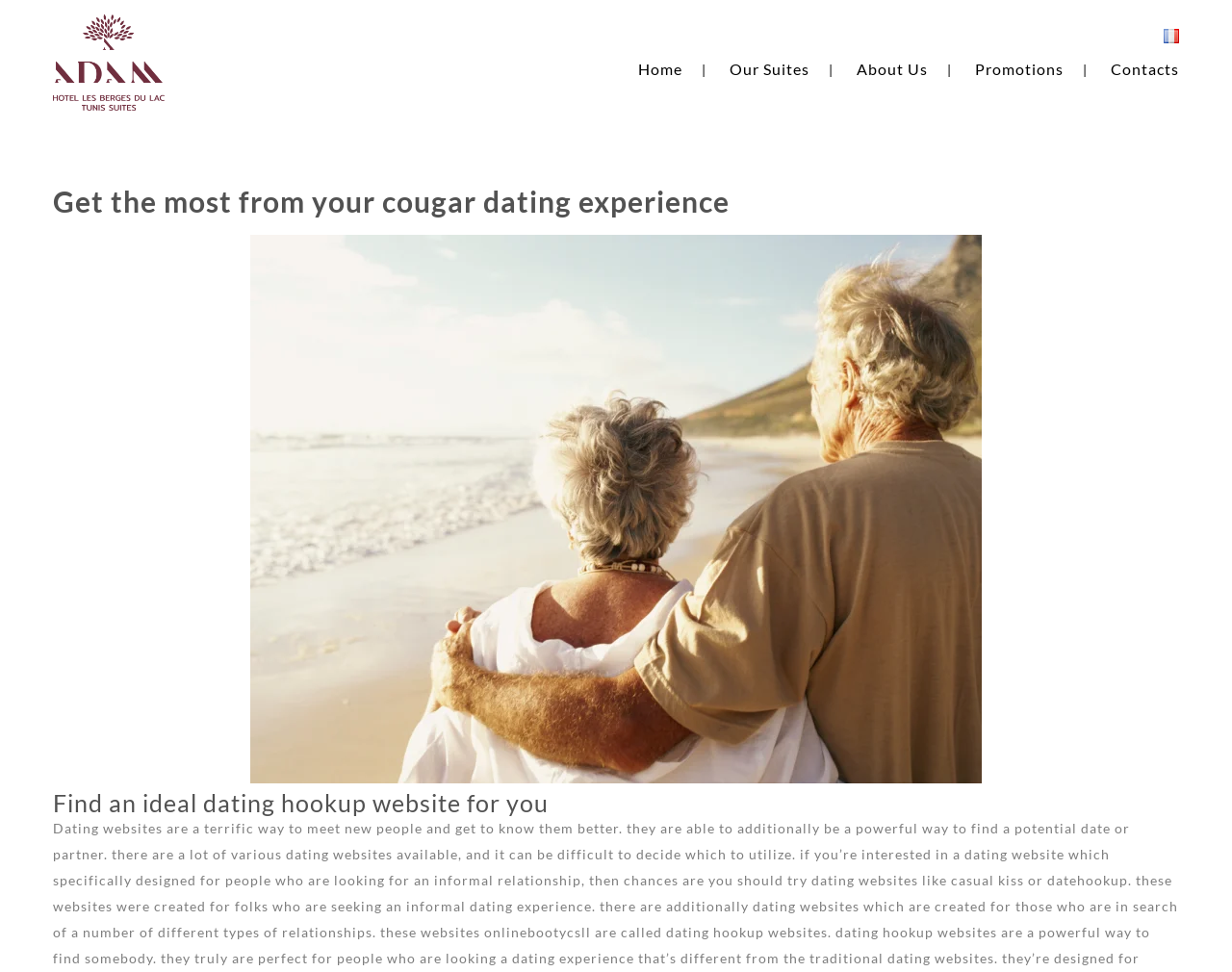What type of relationship are casual kiss and datehookup designed for?
Based on the visual content, answer with a single word or a brief phrase.

Informal